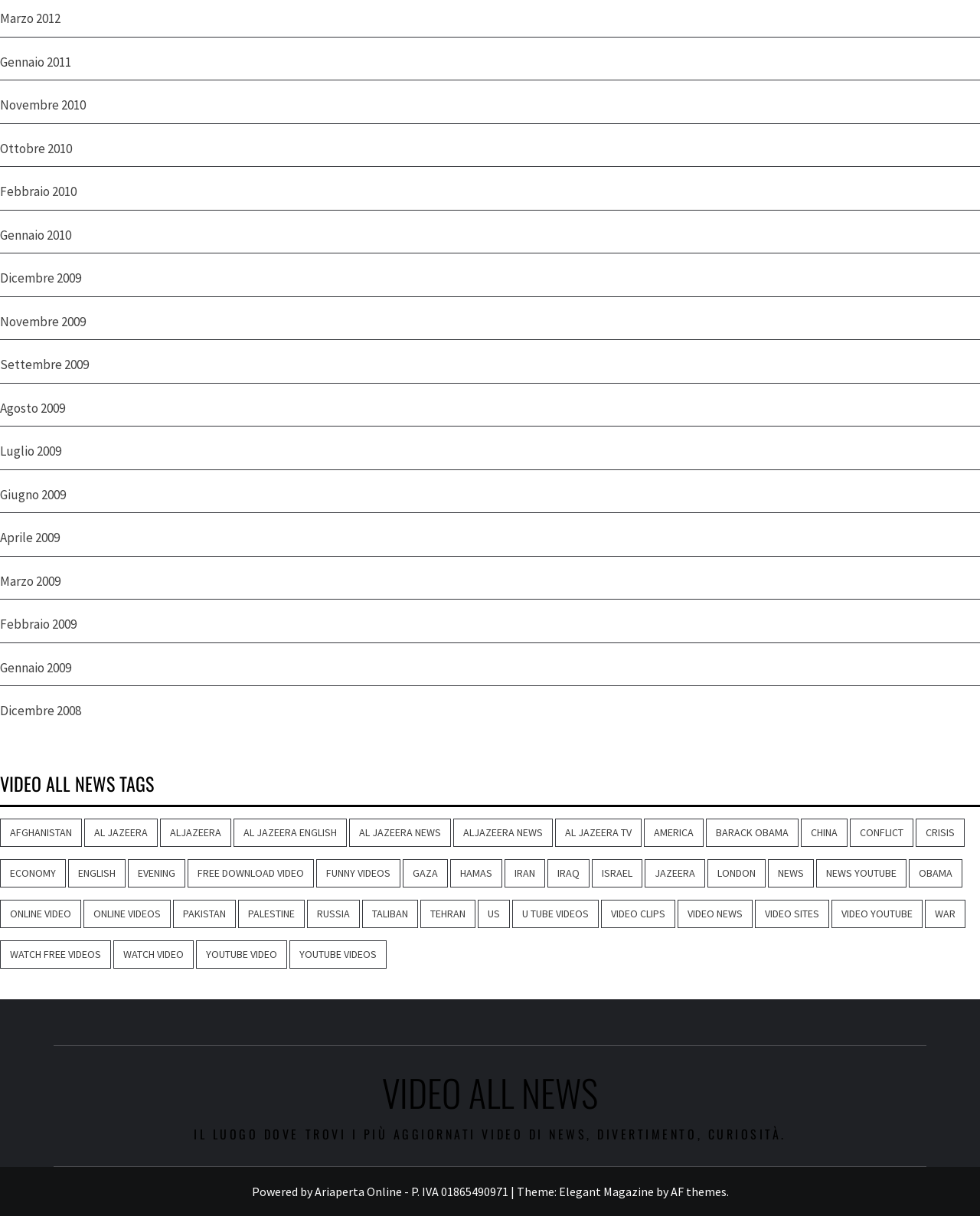Given the element description "About breed" in the screenshot, predict the bounding box coordinates of that UI element.

None